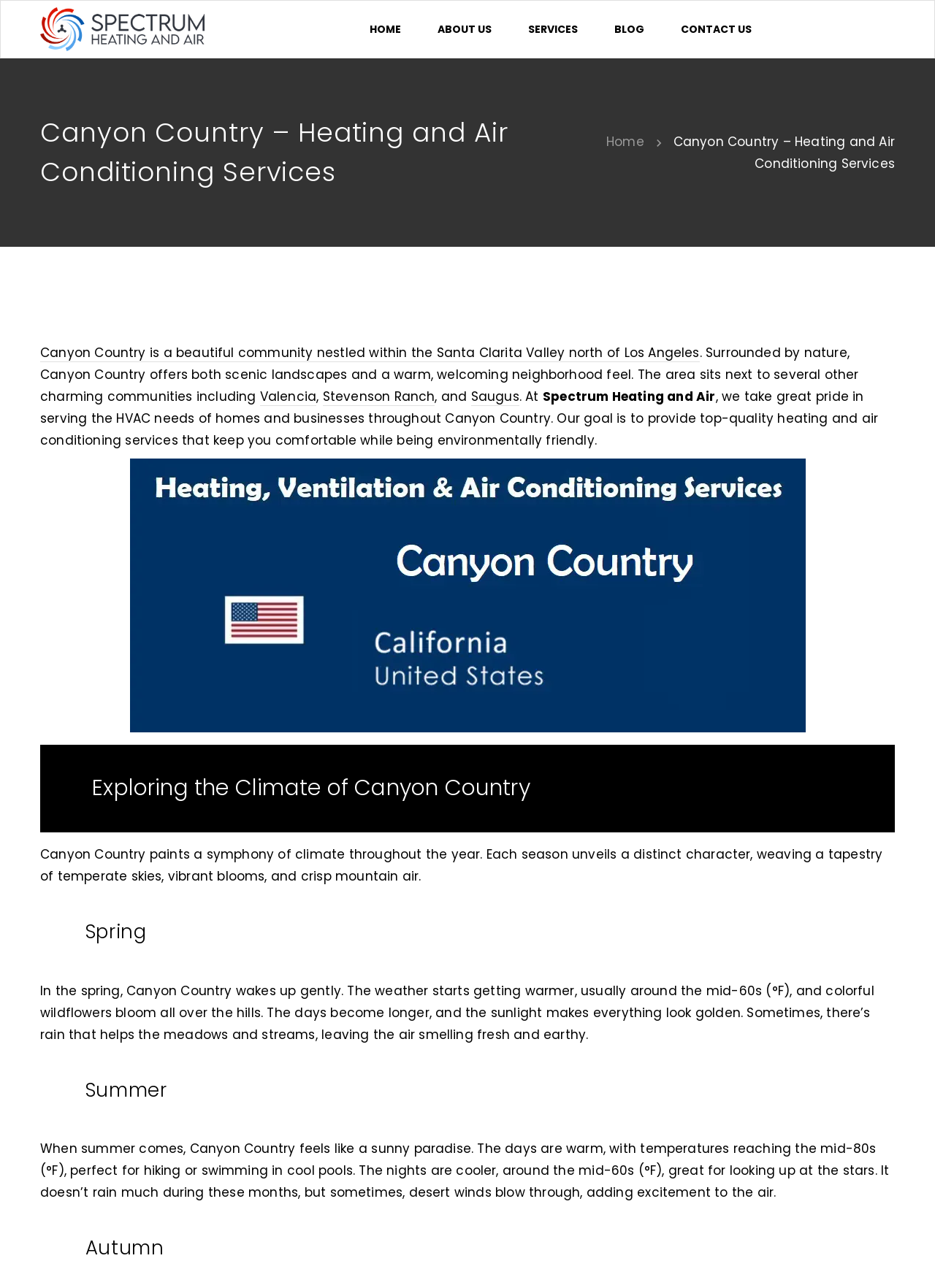What is the text of the webpage's headline?

Canyon Country – Heating and Air Conditioning Services